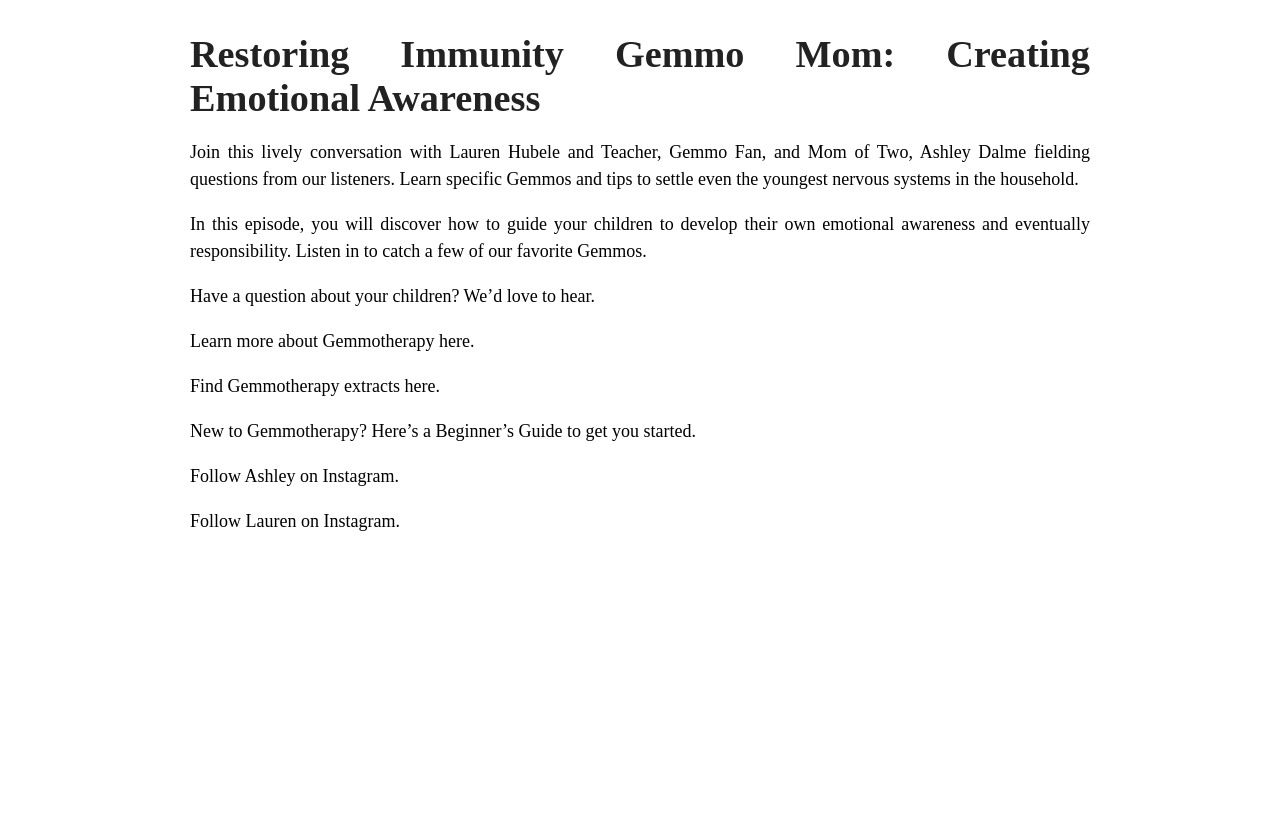How many people are involved in the conversation?
Based on the screenshot, give a detailed explanation to answer the question.

I counted the number of people mentioned in the StaticText element that says 'Join this lively conversation with Lauren Hubele and Teacher, Gemmo Fan, and Mom of Two, Ashley Dalme fielding questions from our listeners.'